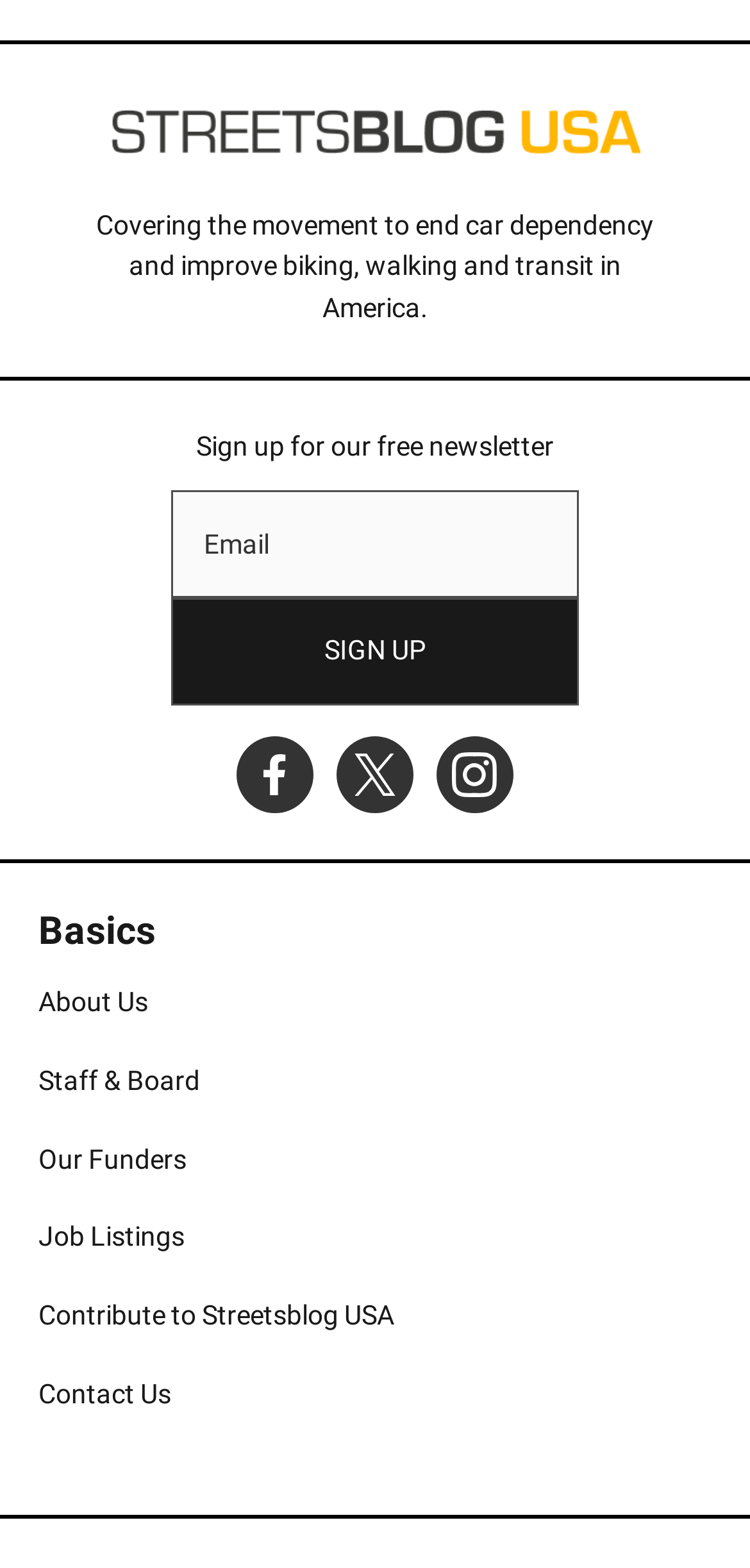Please determine the bounding box coordinates of the area that needs to be clicked to complete this task: 'Read about the staff and board'. The coordinates must be four float numbers between 0 and 1, formatted as [left, top, right, bottom].

[0.051, 0.677, 0.267, 0.703]